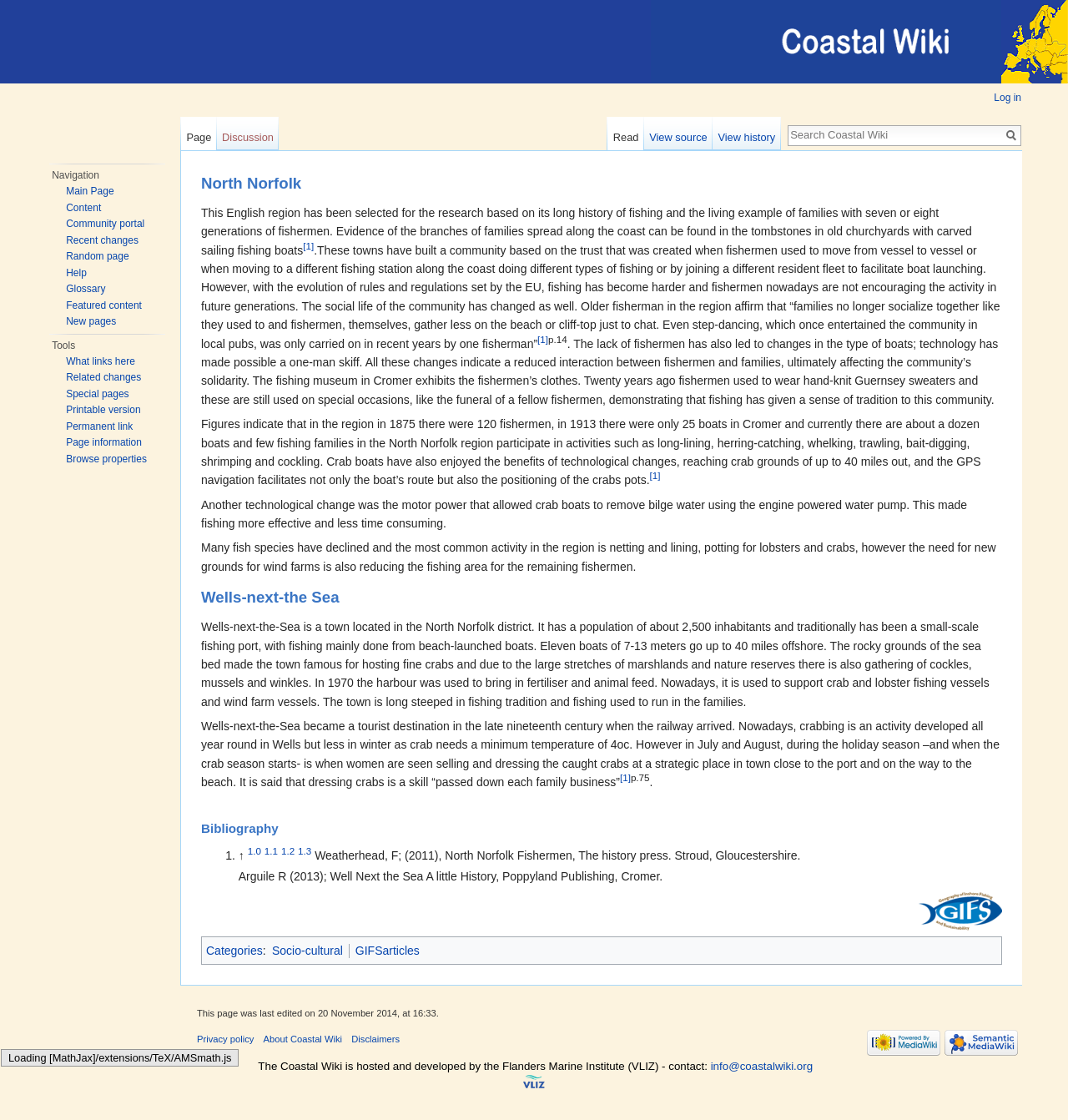Please identify the bounding box coordinates of the region to click in order to complete the given instruction: "search Coastal Wiki". The coordinates should be four float numbers between 0 and 1, i.e., [left, top, right, bottom].

[0.738, 0.113, 0.938, 0.128]